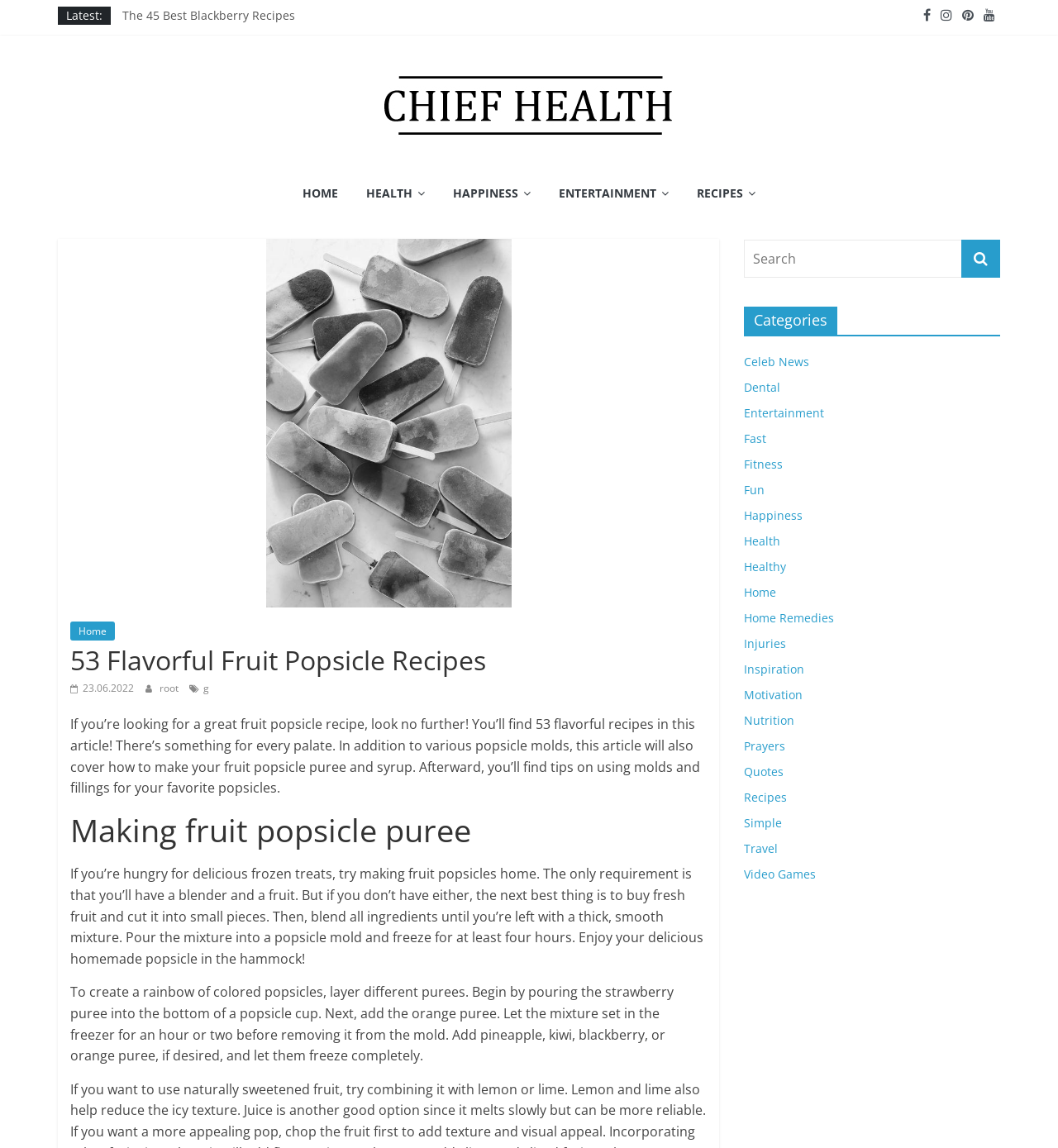Produce an extensive caption that describes everything on the webpage.

This webpage is about 53 flavorful fruit popsicle recipes. At the top, there is a section with links to other articles, including "The 45 Best Blackberry Recipes" and "5 Things to Do Before Bed to Fall Asleep Faster". Below this section, there are social media icons and a link to the website's logo, "Chief Health". 

To the right of the logo, there is a navigation menu with links to different sections of the website, including "HOME", "HEALTH", "HAPPINESS", "ENTERTAINMENT", and "RECIPES". 

Below the navigation menu, there is a large image related to the article, accompanied by a heading that reads "53 Flavorful Fruit Popsicle Recipes". The article's meta description is also displayed, which summarizes the content of the article.

The article is divided into sections, including "Making fruit popsicle puree" and "Tips on using molds and fillings for your favorite popsicles". Each section contains a heading and a block of text that provides instructions and tips on making fruit popsicles.

To the right of the article, there is a sidebar with a search bar and a list of categories, including "Celeb News", "Dental", "Entertainment", and "Recipes". 

At the bottom of the page, there is a notice about the website's use of cookies, along with an "OK" button to consent to the use of cookies.